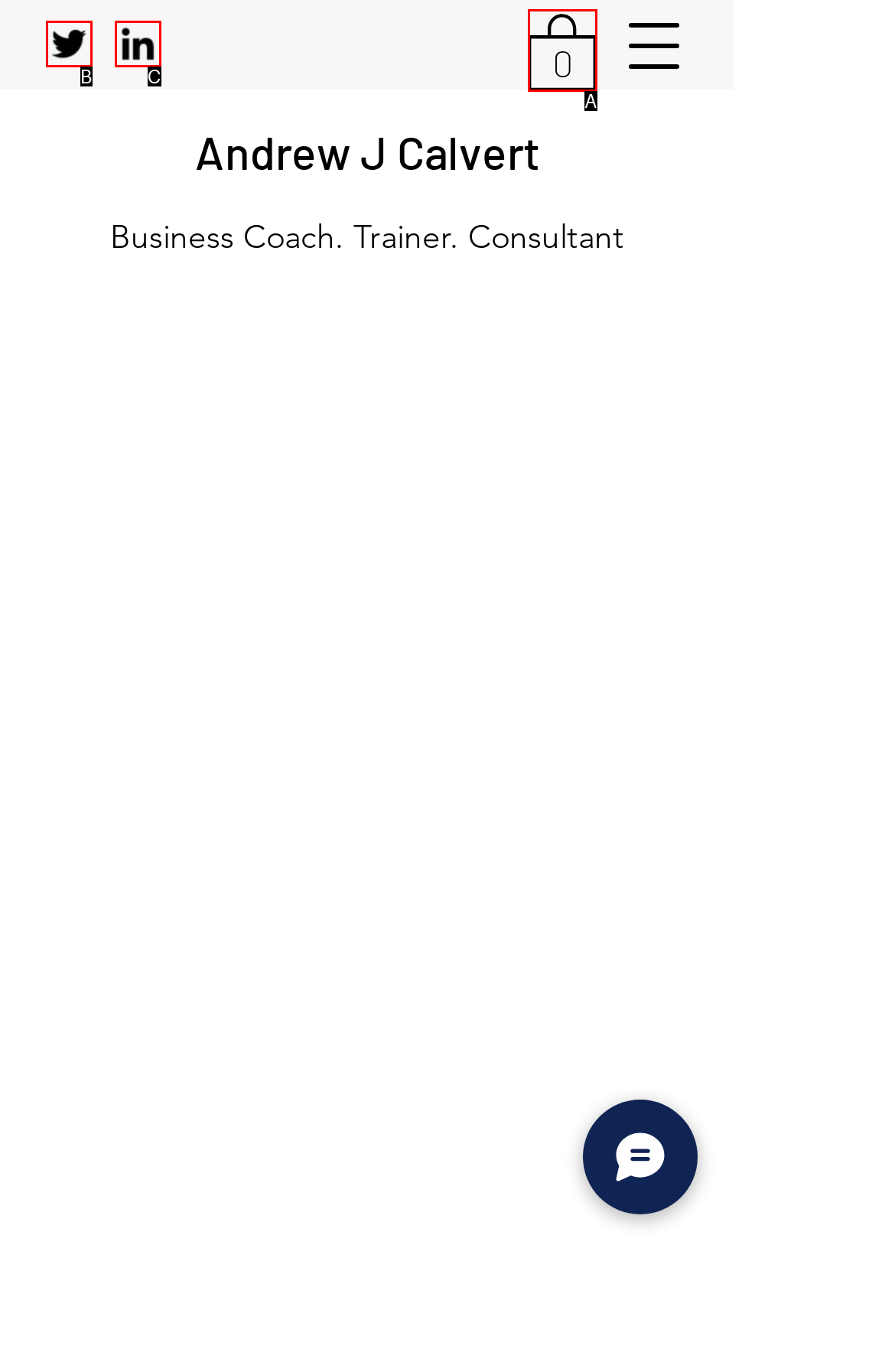From the options provided, determine which HTML element best fits the description: aria-label="LinkedIn". Answer with the correct letter.

C